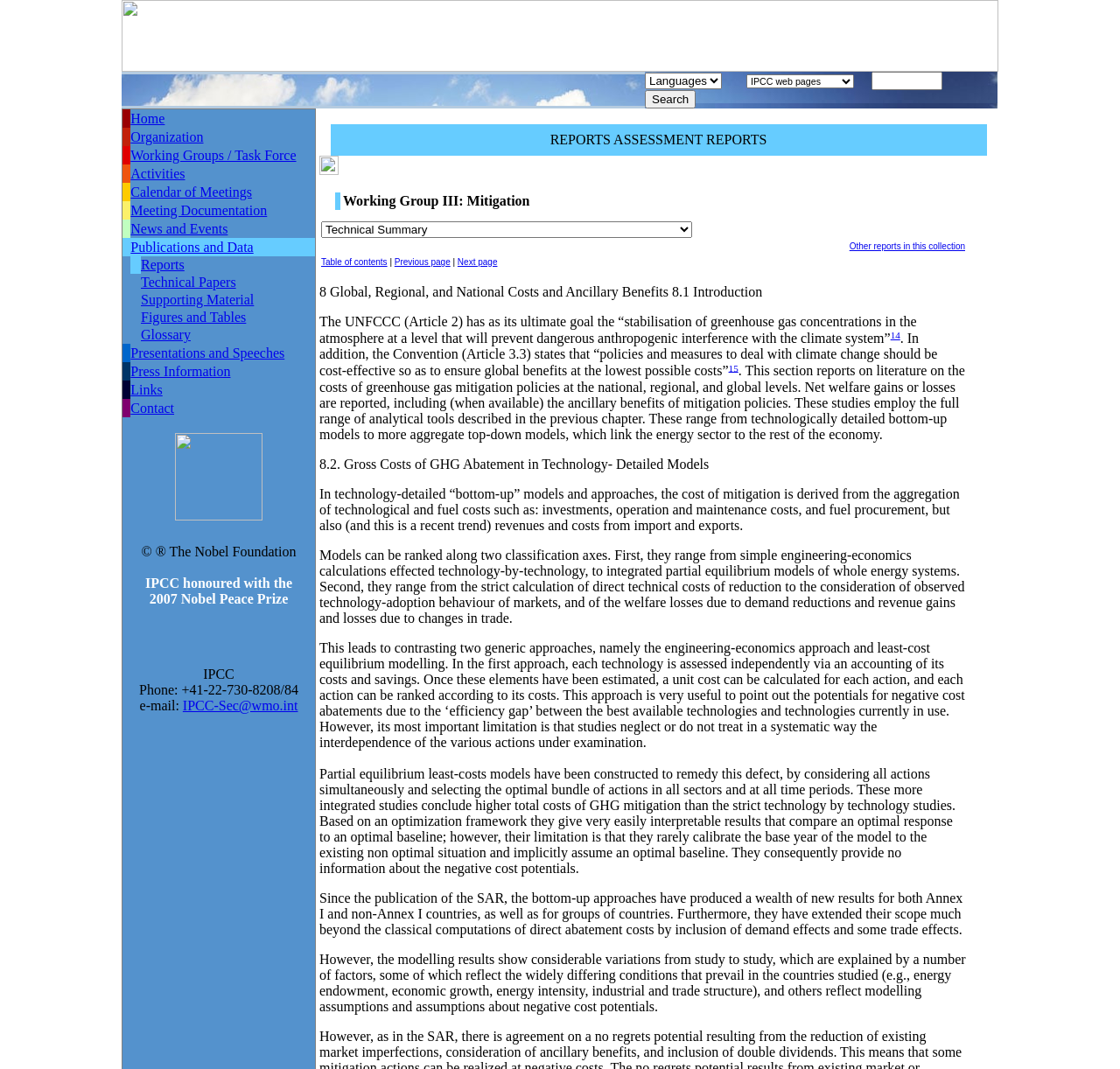Can you determine the bounding box coordinates of the area that needs to be clicked to fulfill the following instruction: "Select a language"?

[0.576, 0.068, 0.645, 0.083]